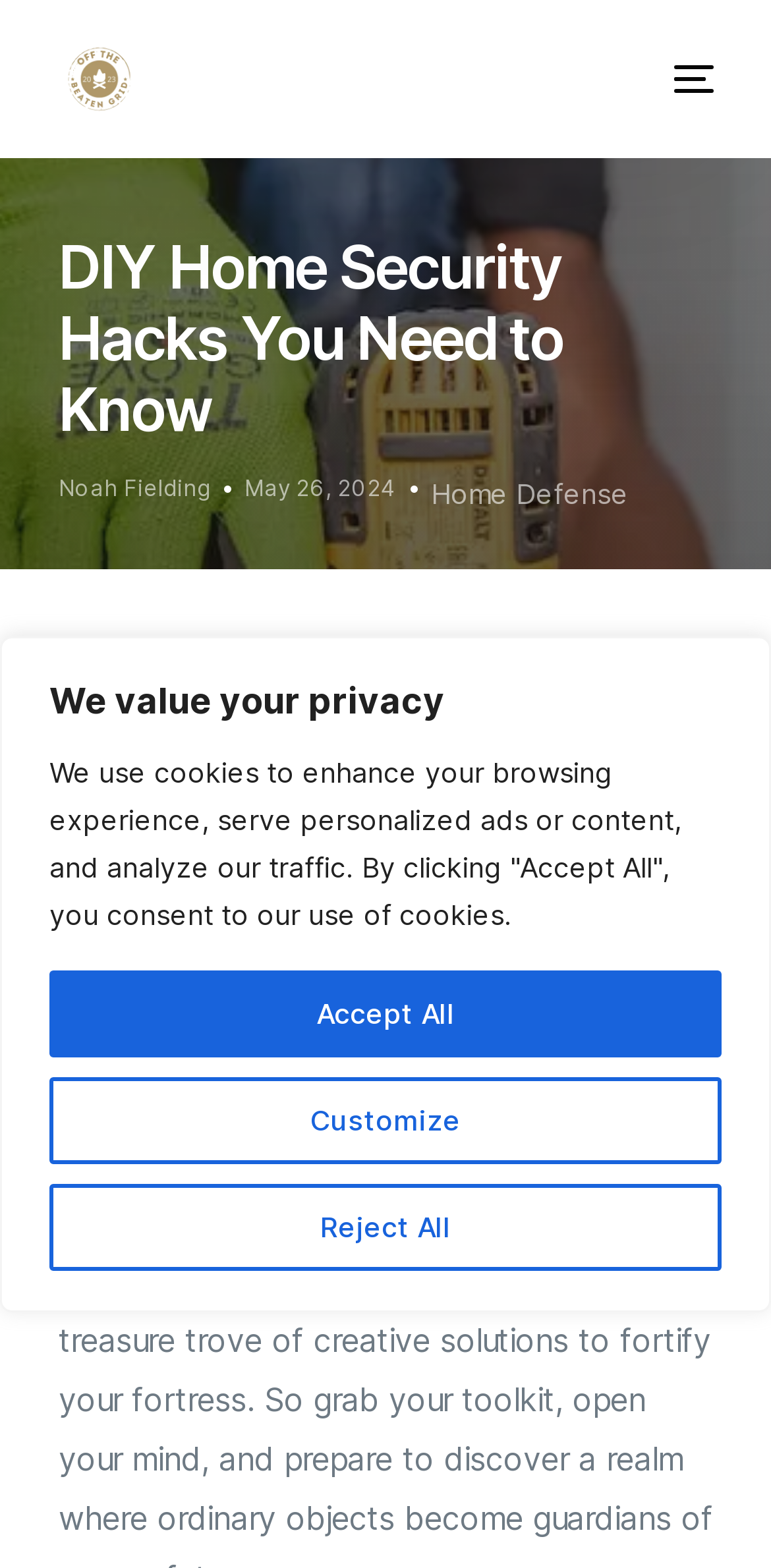Locate the bounding box coordinates of the clickable region necessary to complete the following instruction: "visit the Off The Beaten Grid website". Provide the coordinates in the format of four float numbers between 0 and 1, i.e., [left, top, right, bottom].

[0.076, 0.025, 0.178, 0.076]